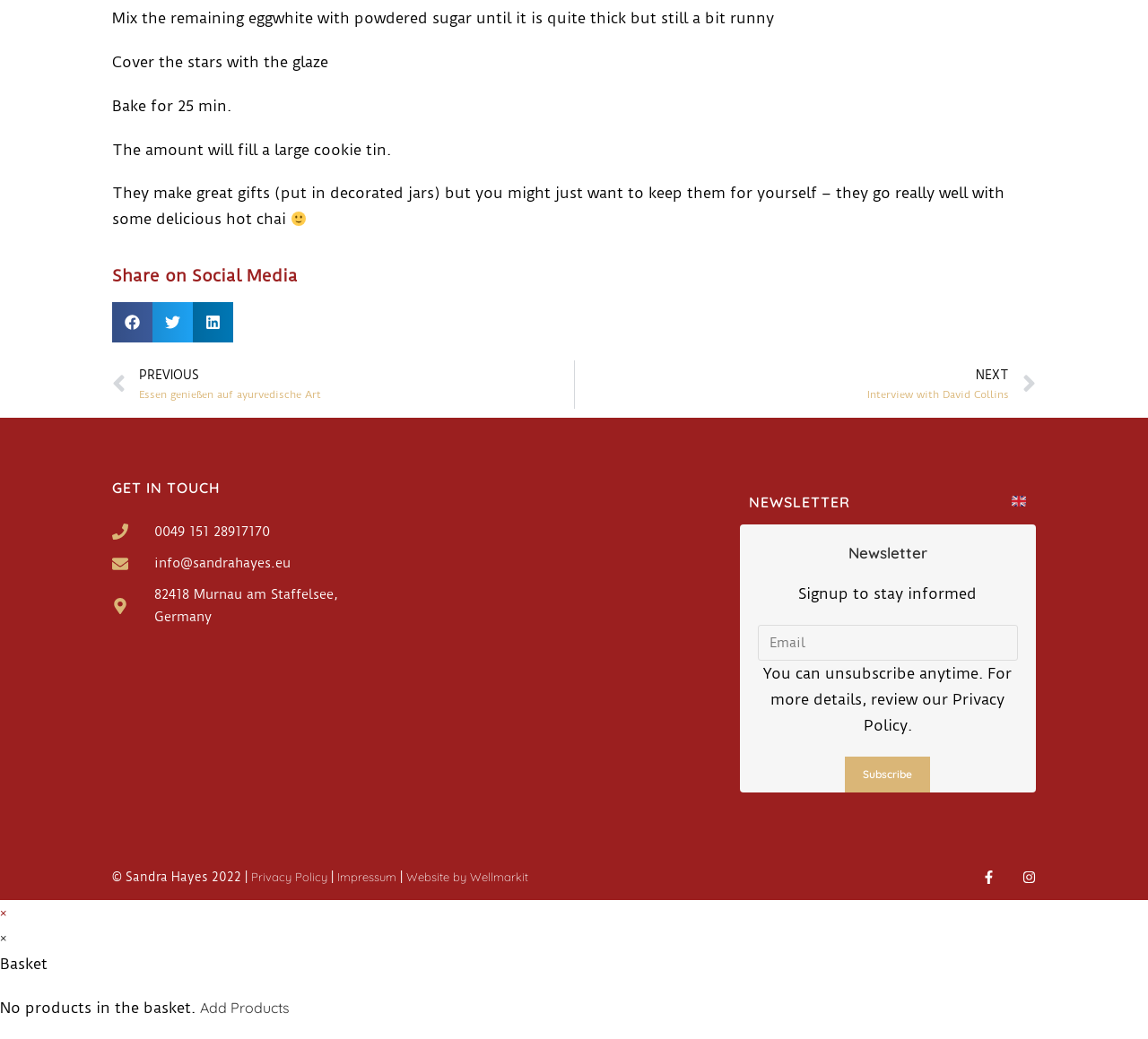Please determine the bounding box coordinates of the clickable area required to carry out the following instruction: "Subscribe to the newsletter". The coordinates must be four float numbers between 0 and 1, represented as [left, top, right, bottom].

[0.736, 0.728, 0.811, 0.762]